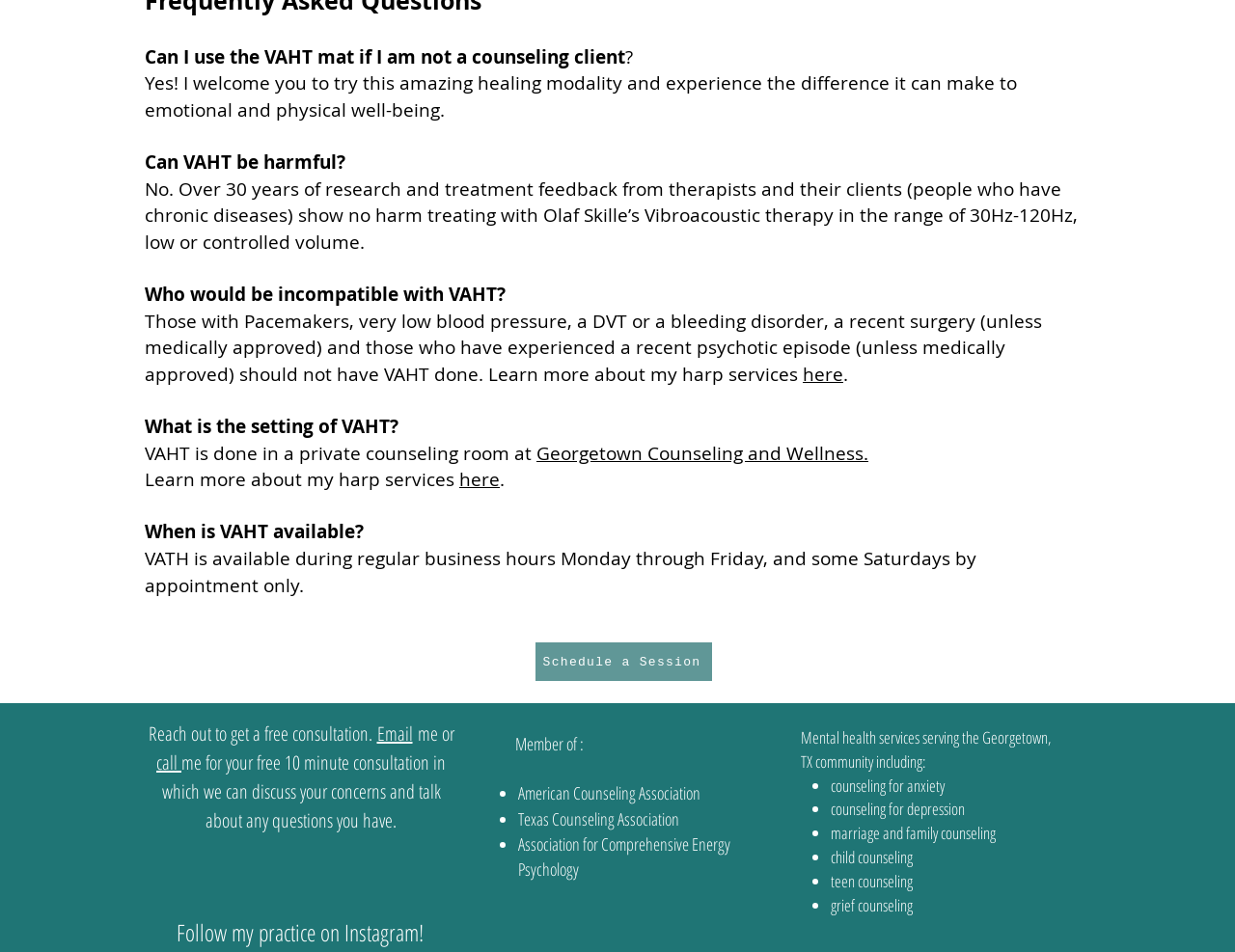Bounding box coordinates are specified in the format (top-left x, top-left y, bottom-right x, bottom-right y). All values are floating point numbers bounded between 0 and 1. Please provide the bounding box coordinate of the region this sentence describes: Schedule a Session

[0.434, 0.675, 0.577, 0.715]